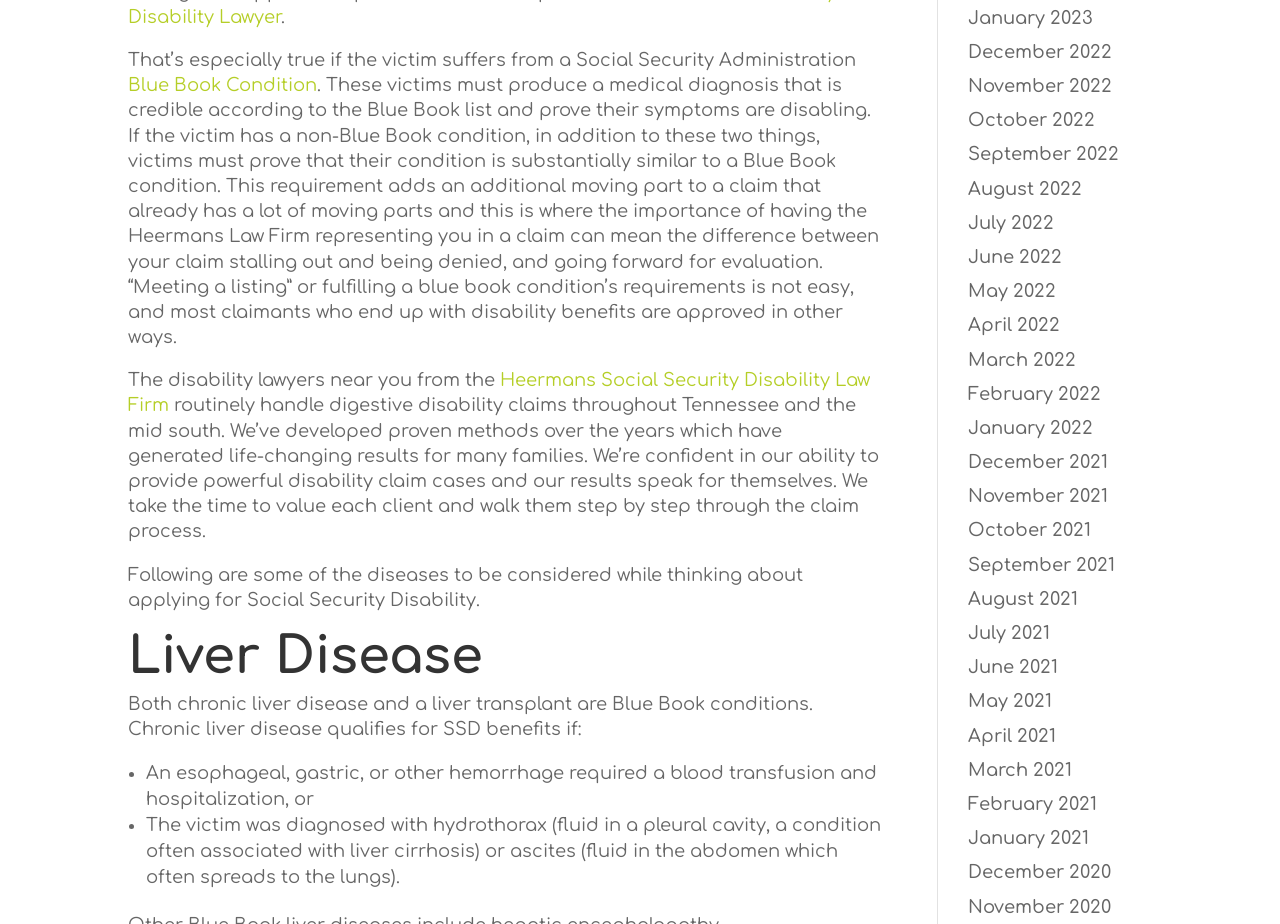Find the bounding box coordinates for the area that should be clicked to accomplish the instruction: "Click the 'January 2023' link".

[0.756, 0.008, 0.854, 0.03]